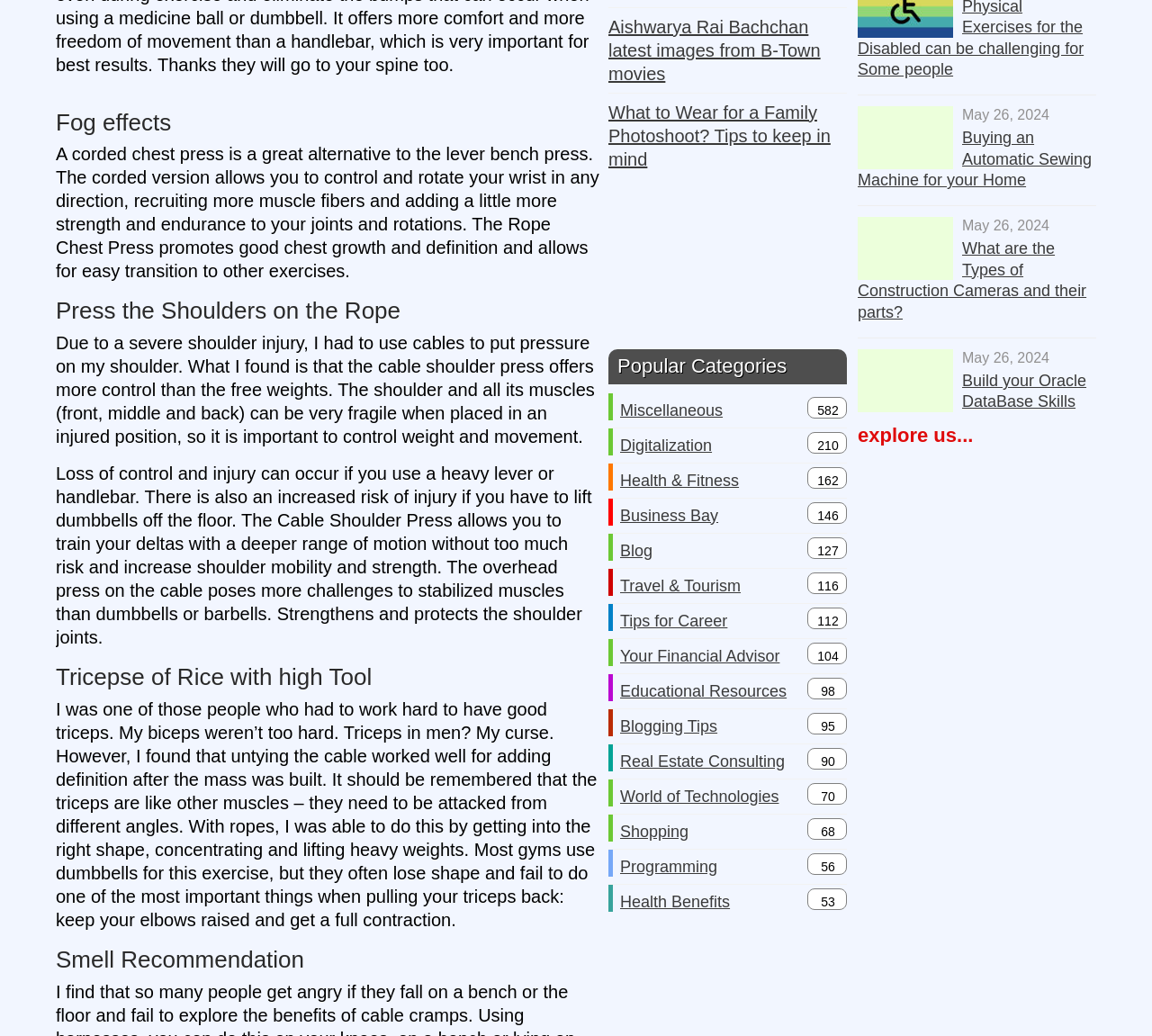Pinpoint the bounding box coordinates of the clickable area needed to execute the instruction: "Click on 'Aishwarya Rai Bachchan latest images from B-Town movies'". The coordinates should be specified as four float numbers between 0 and 1, i.e., [left, top, right, bottom].

[0.528, 0.014, 0.735, 0.082]